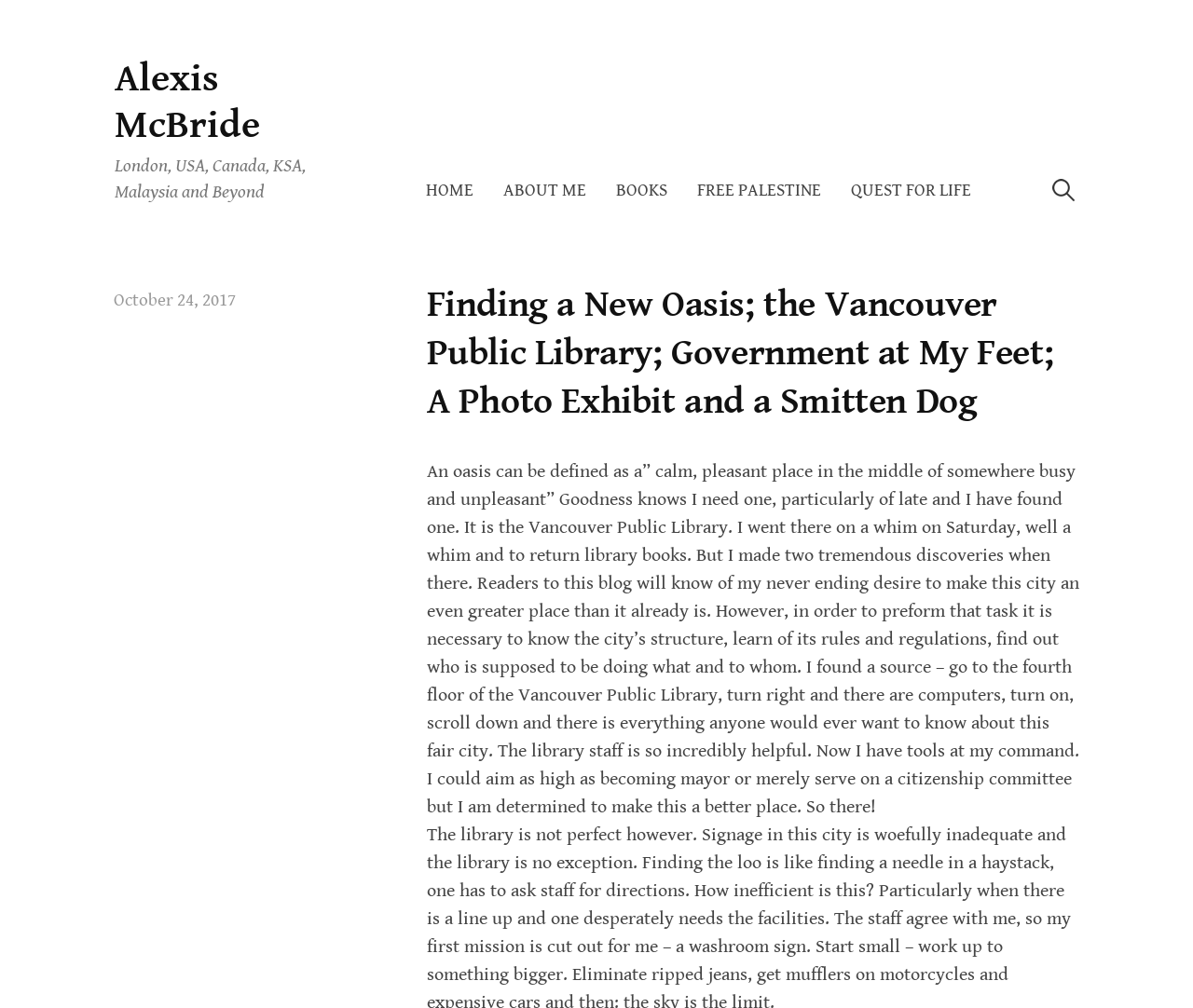Please find and provide the title of the webpage.

Finding a New Oasis; the Vancouver Public Library; Government at My Feet; A Photo Exhibit and a Smitten Dog